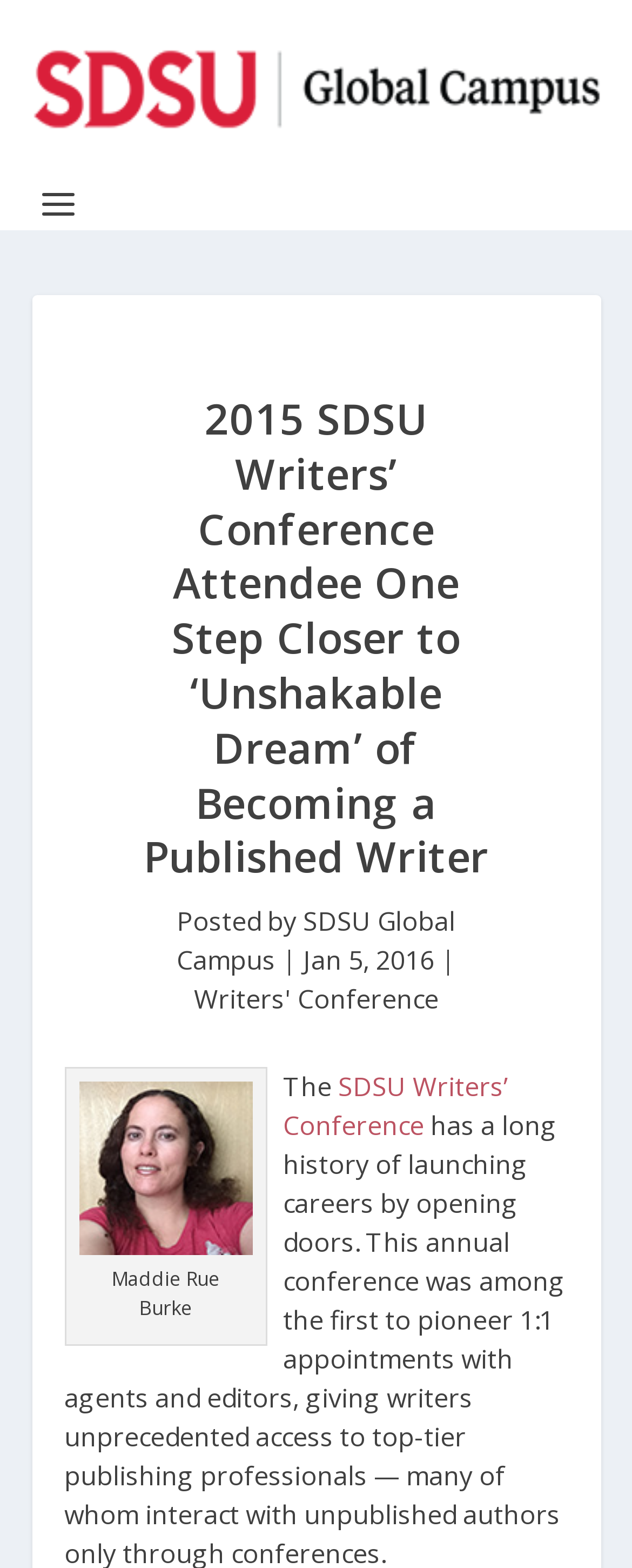What is the topic of the article?
Look at the image and answer with only one word or phrase.

Writing conference